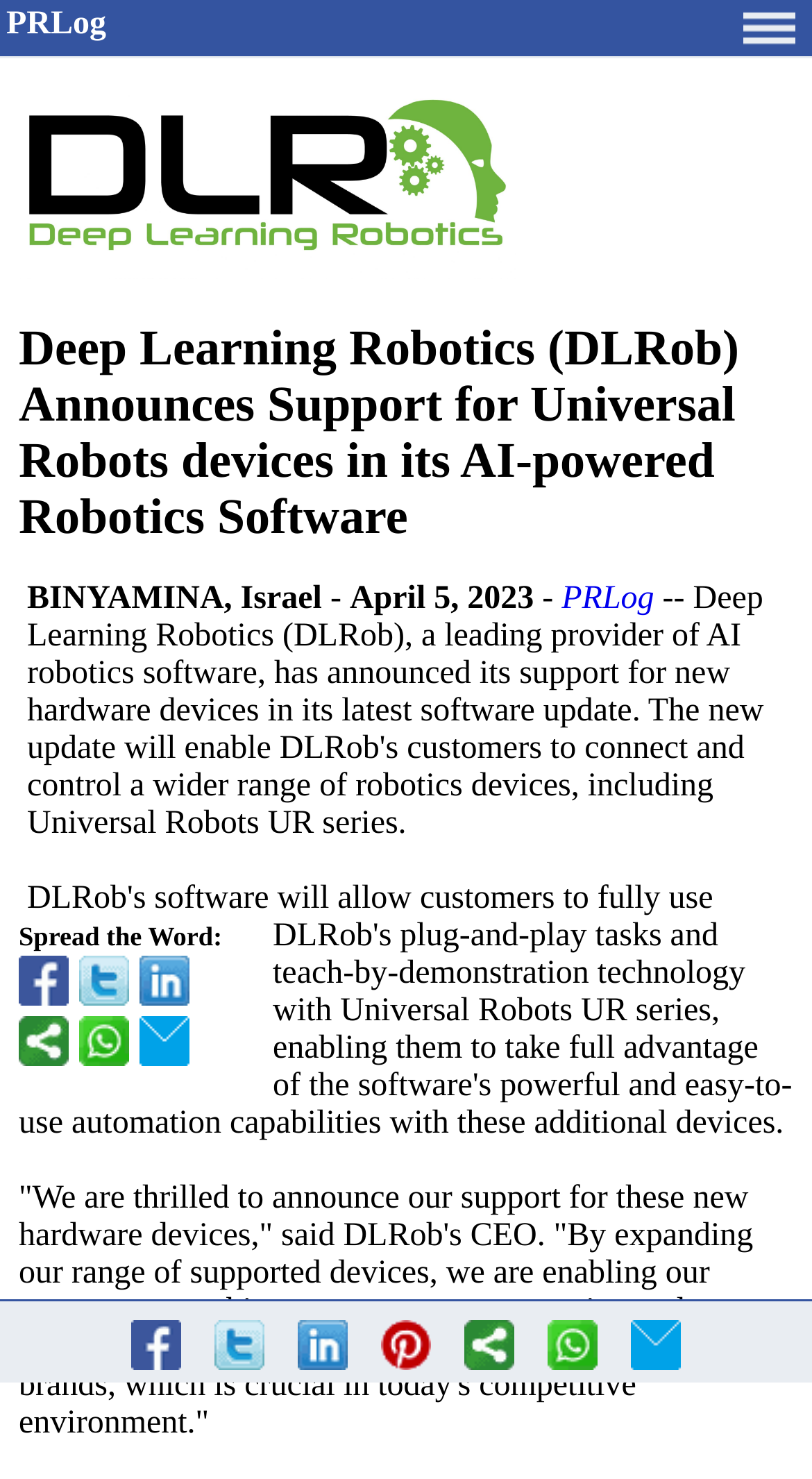Determine the bounding box coordinates for the HTML element mentioned in the following description: "parent_node: Spread the Word:". The coordinates should be a list of four floats ranging from 0 to 1, represented as [left, top, right, bottom].

[0.097, 0.646, 0.159, 0.68]